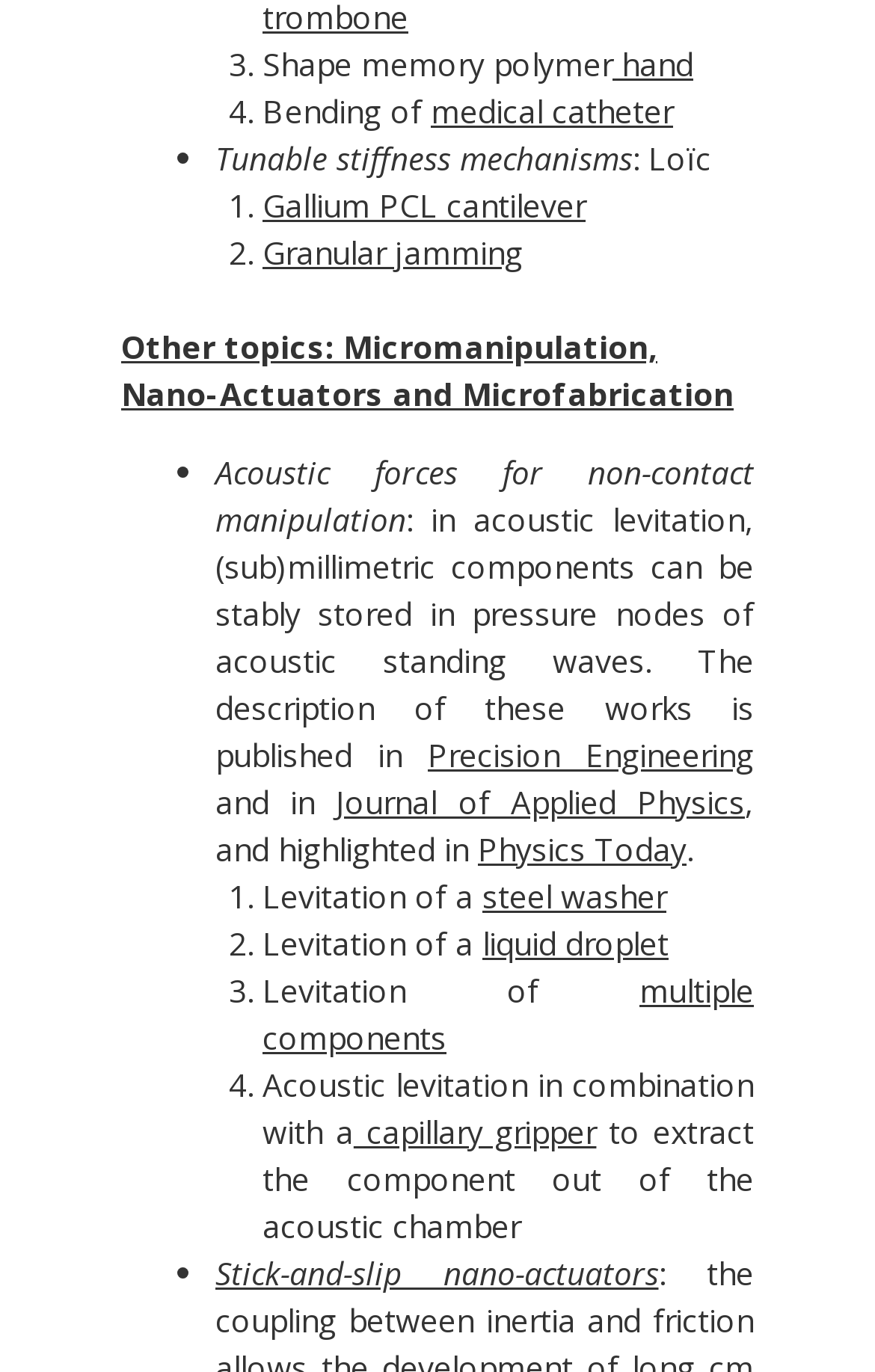Using the image as a reference, answer the following question in as much detail as possible:
What is the topic of the first list item?

The first list item is identified by the ListMarker '3.' and the StaticText 'Bending of' followed by a link 'medical catheter'. Therefore, the topic of the first list item is 'Bending of medical catheter'.